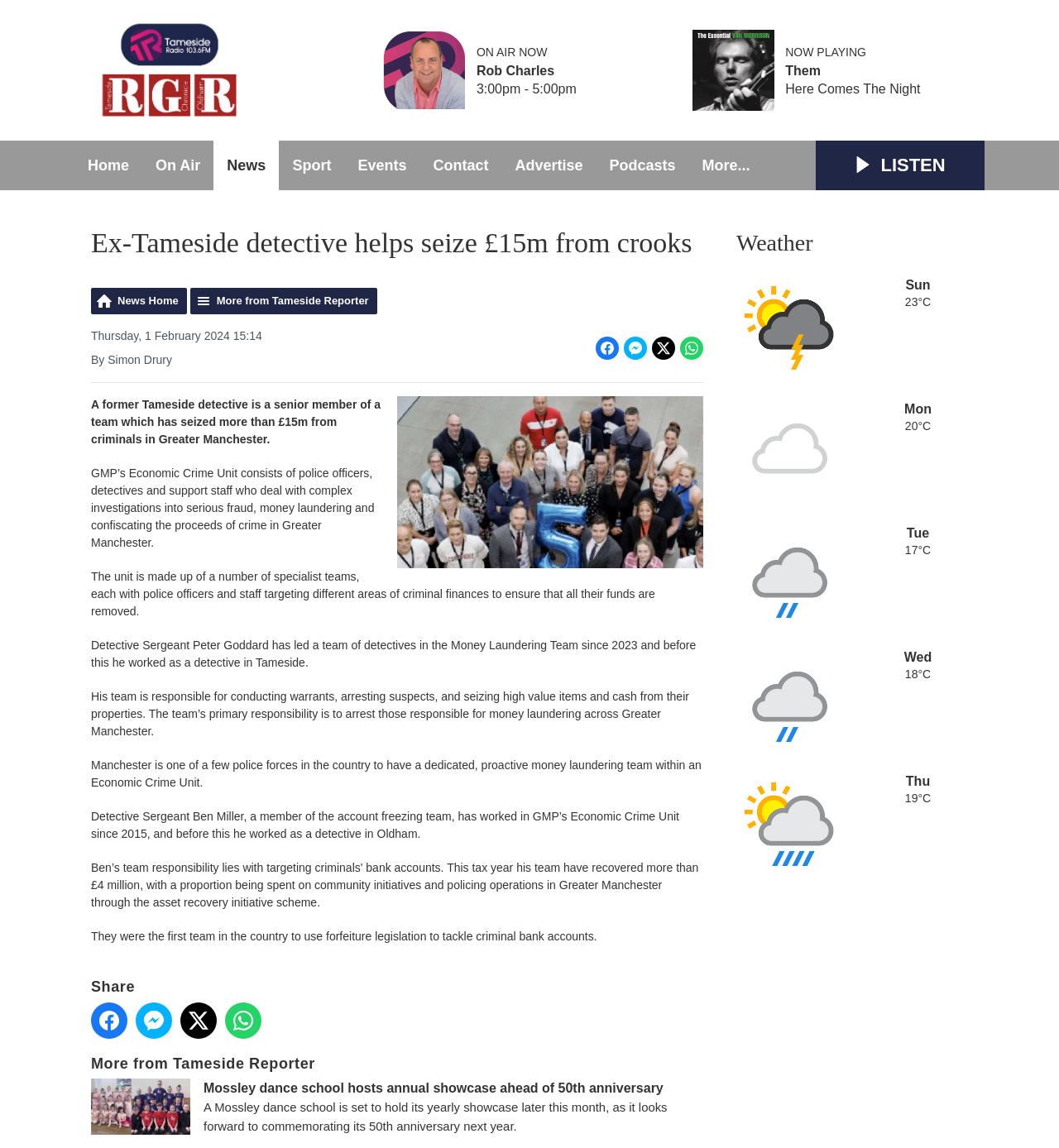Can you determine the bounding box coordinates of the area that needs to be clicked to fulfill the following instruction: "Check the weather forecast"?

[0.695, 0.195, 0.93, 0.229]